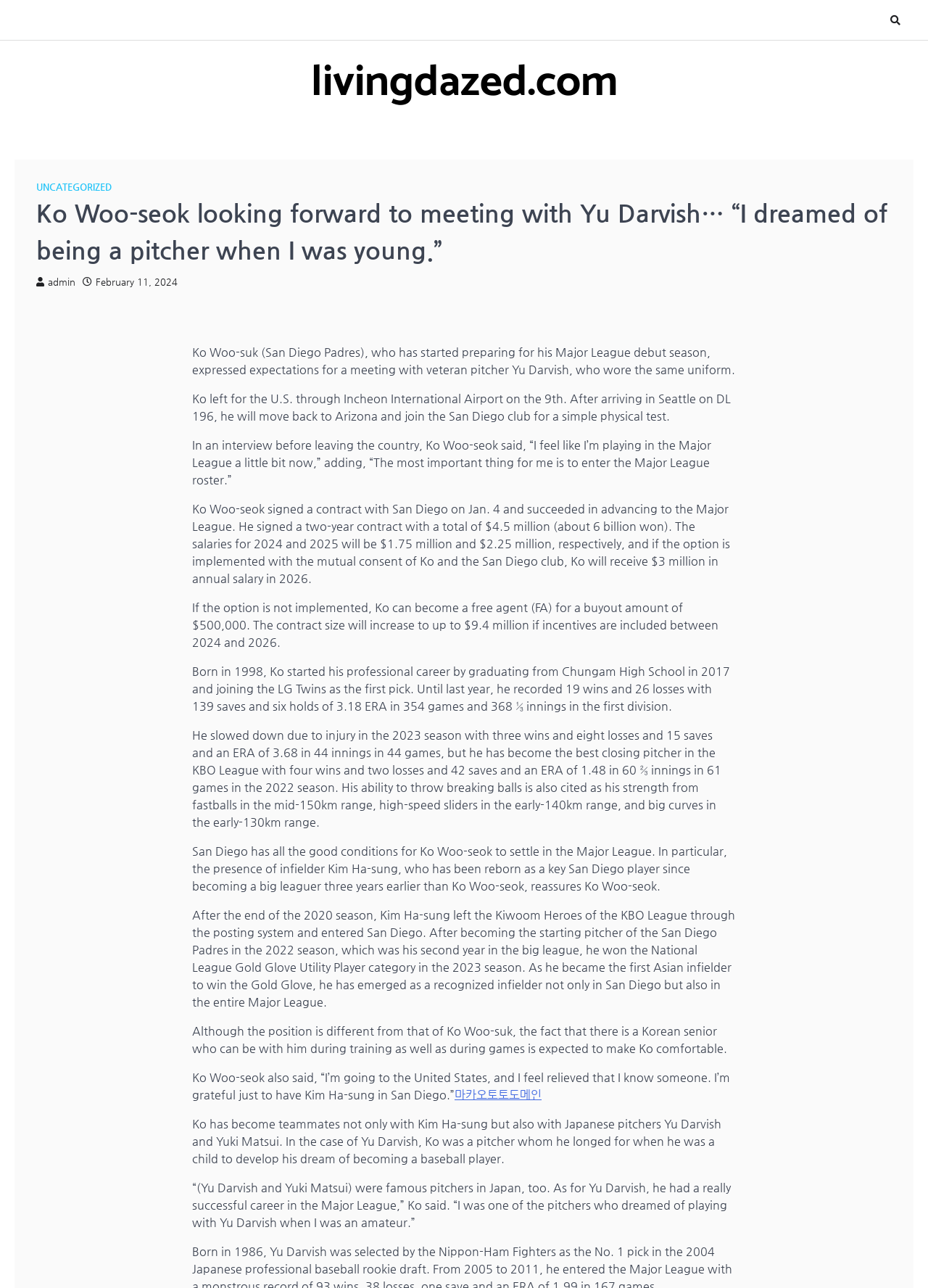Use the details in the image to answer the question thoroughly: 
Who is Ko Woo-seok?

Based on the webpage content, Ko Woo-seok is a baseball player who has started preparing for his Major League debut season with the San Diego Padres.